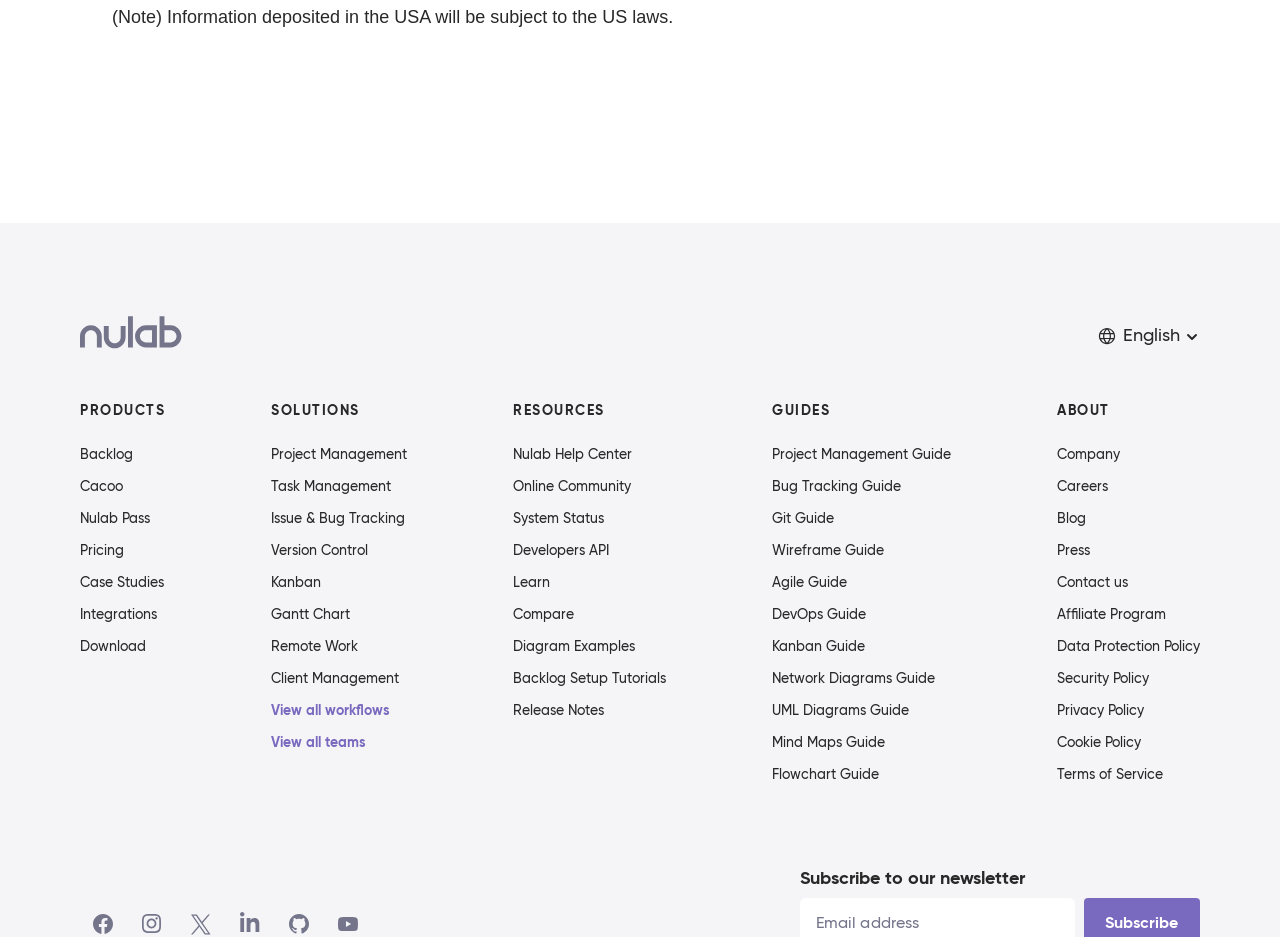Find the bounding box of the UI element described as: "Download". The bounding box coordinates should be given as four float values between 0 and 1, i.e., [left, top, right, bottom].

[0.062, 0.68, 0.129, 0.7]